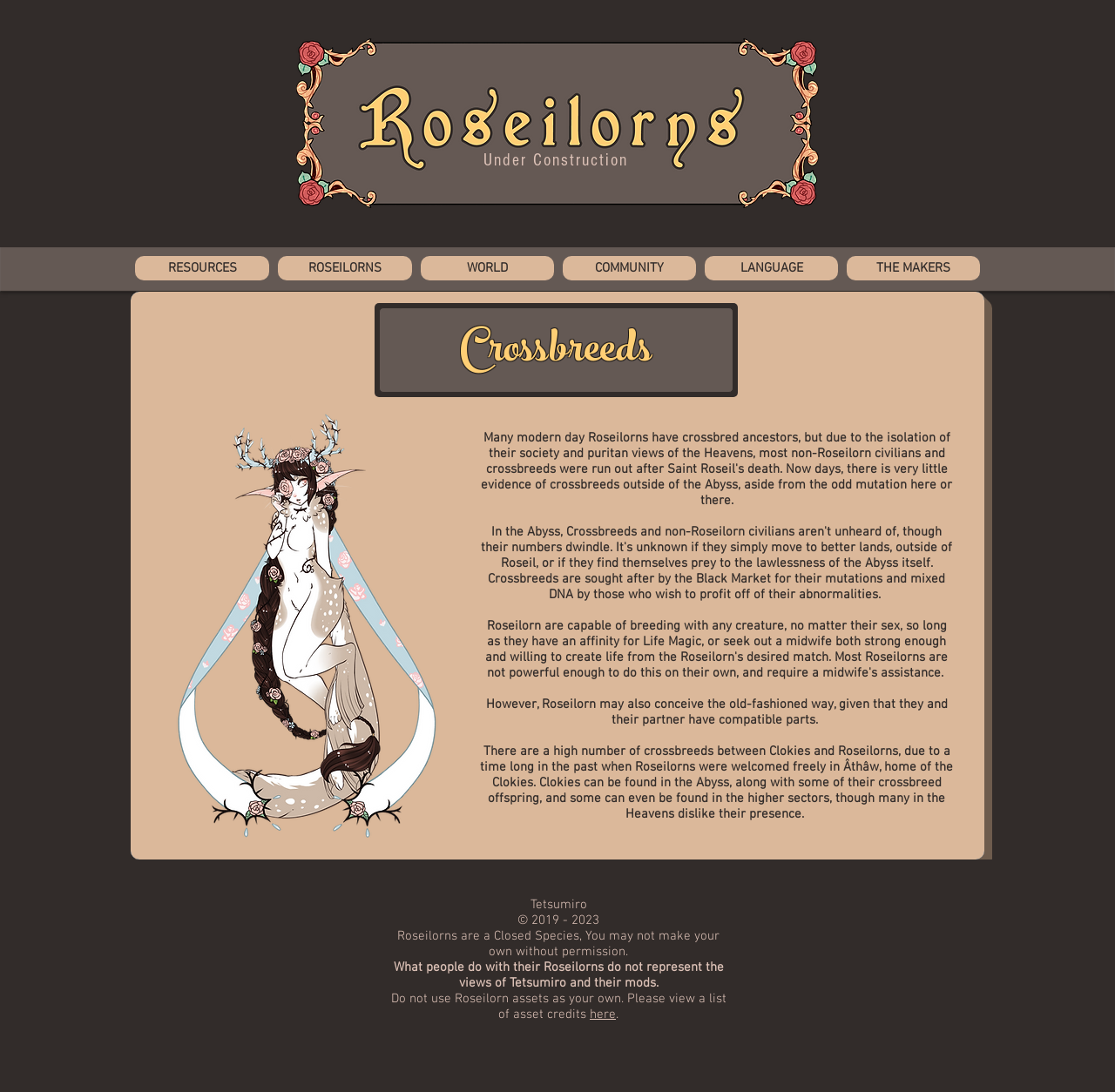What is the name of the creator of Roseilorns?
Please provide a comprehensive answer based on the contents of the image.

The creator's name can be found at the bottom of the webpage, in the copyright section, which states 'Tetsumiro' as the owner of the Roseilorns species.